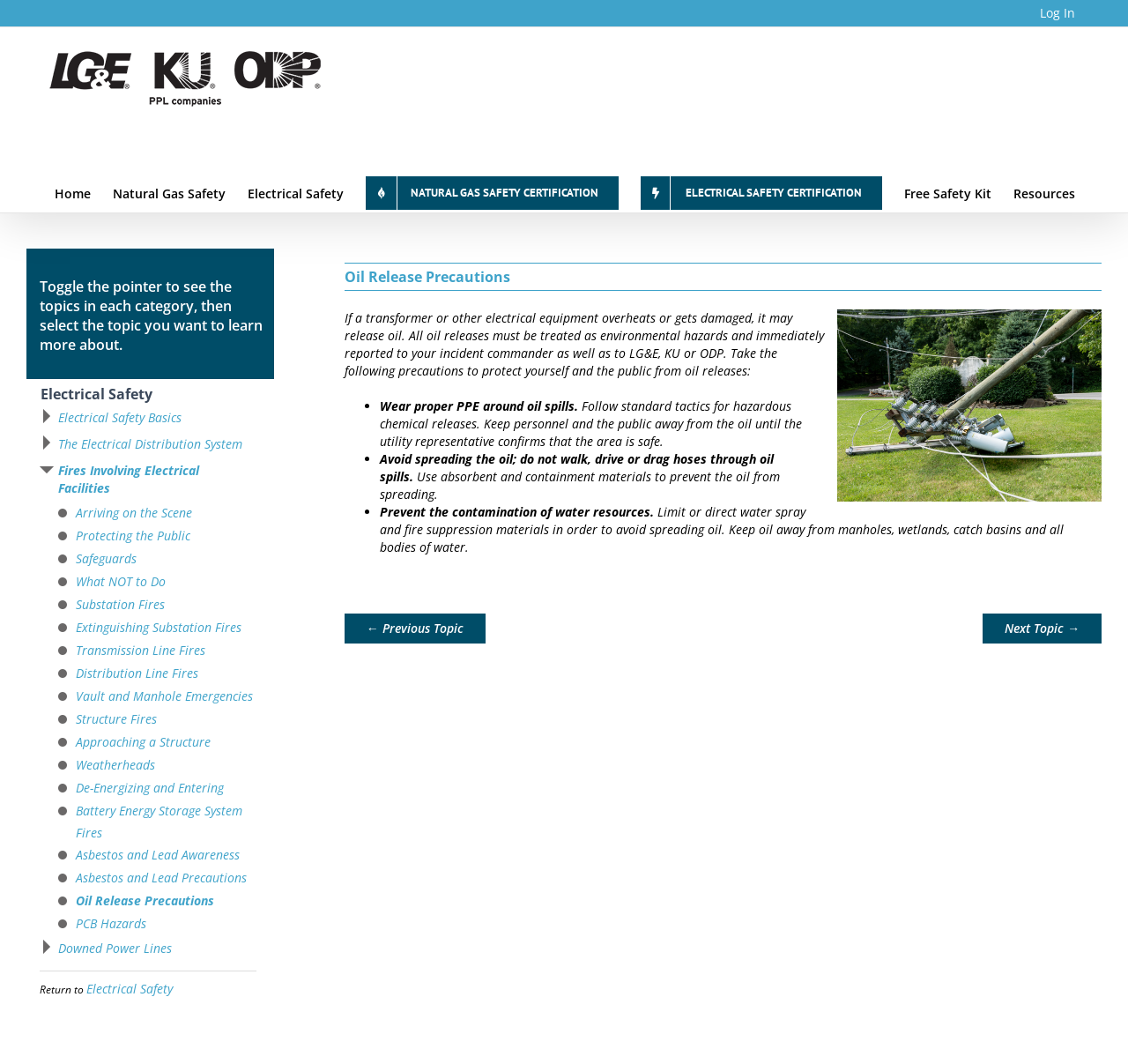Indicate the bounding box coordinates of the element that must be clicked to execute the instruction: "Learn more about oil release precautions". The coordinates should be given as four float numbers between 0 and 1, i.e., [left, top, right, bottom].

[0.305, 0.252, 0.977, 0.268]